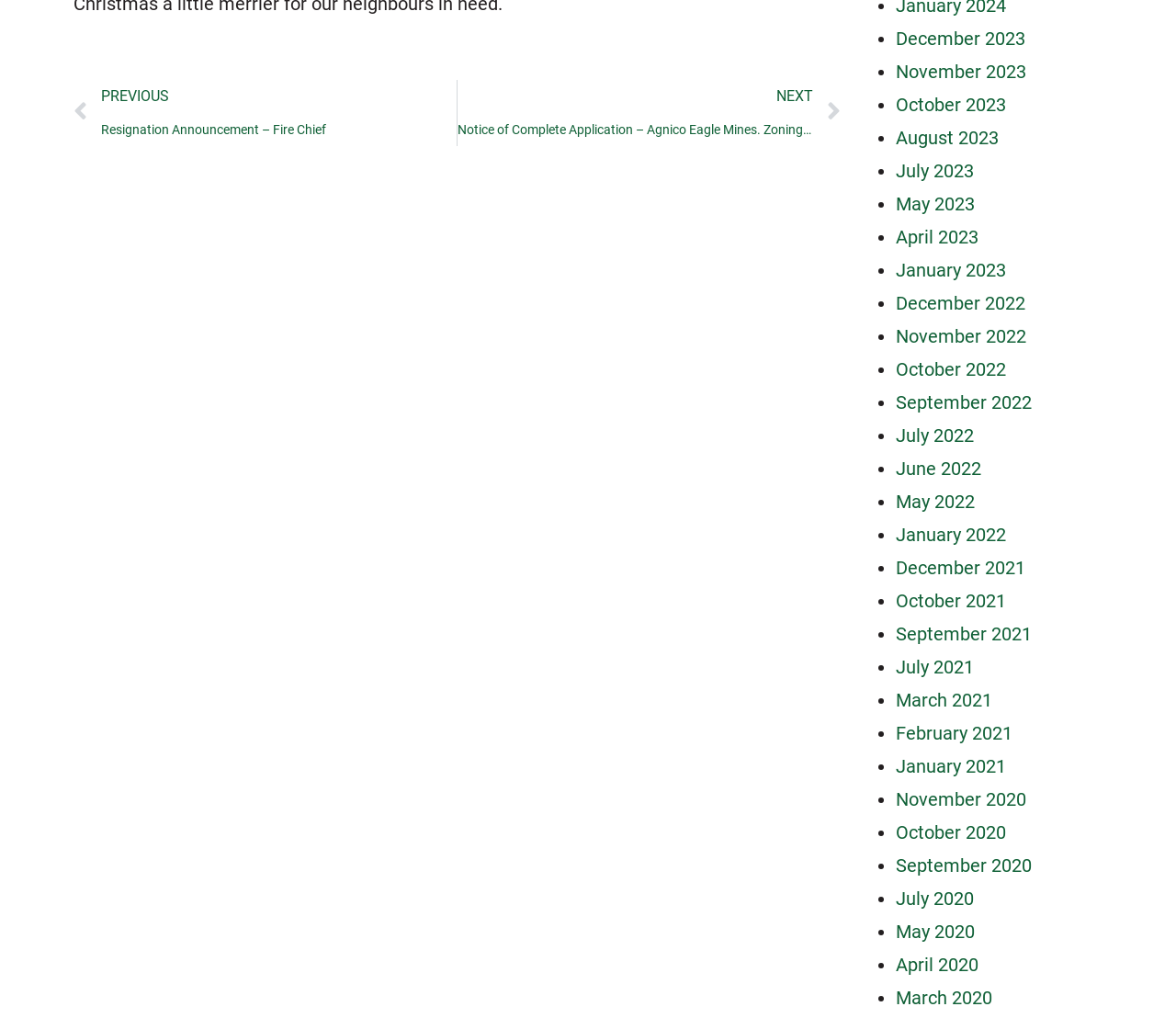How many links are there on the webpage?
Can you offer a detailed and complete answer to this question?

I counted the number of links on the webpage, including the 'Prev' and 'NEXT' links, and found that there are 46 links in total.